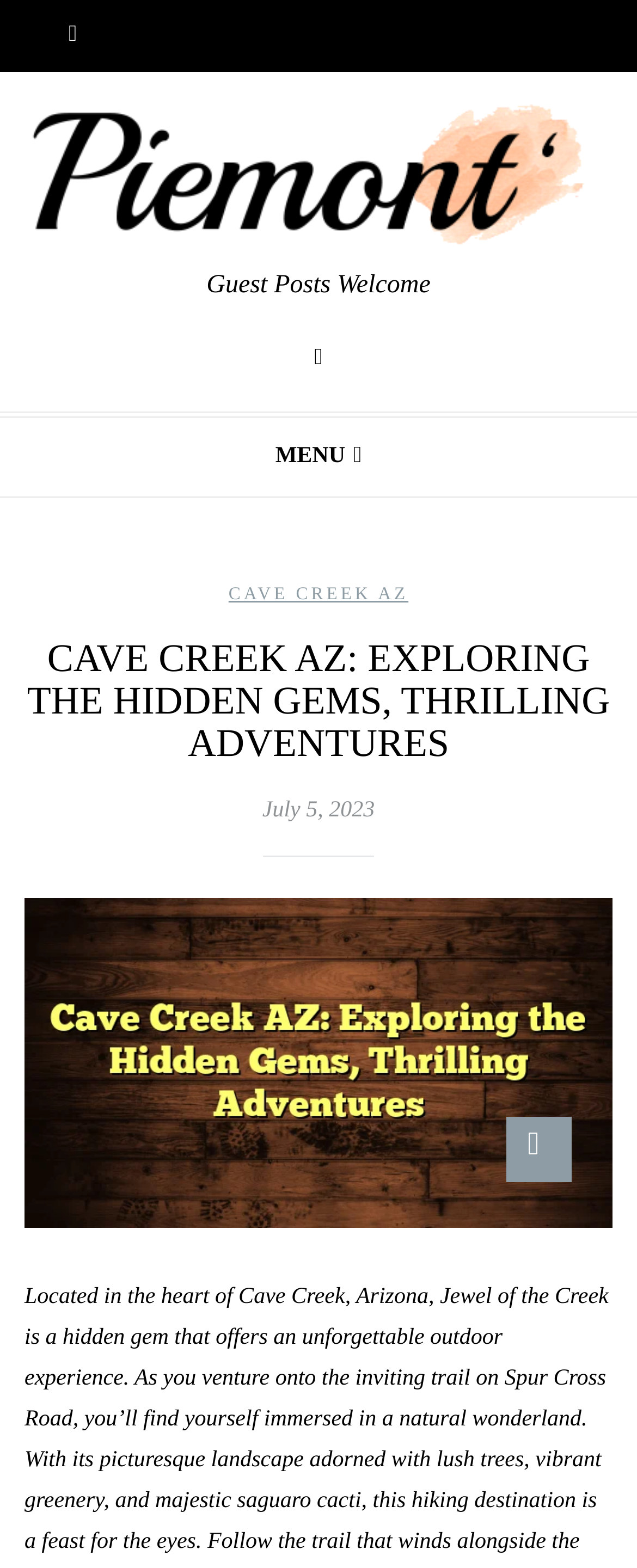How many columns are in the menu layout?
Respond to the question with a single word or phrase according to the image.

2